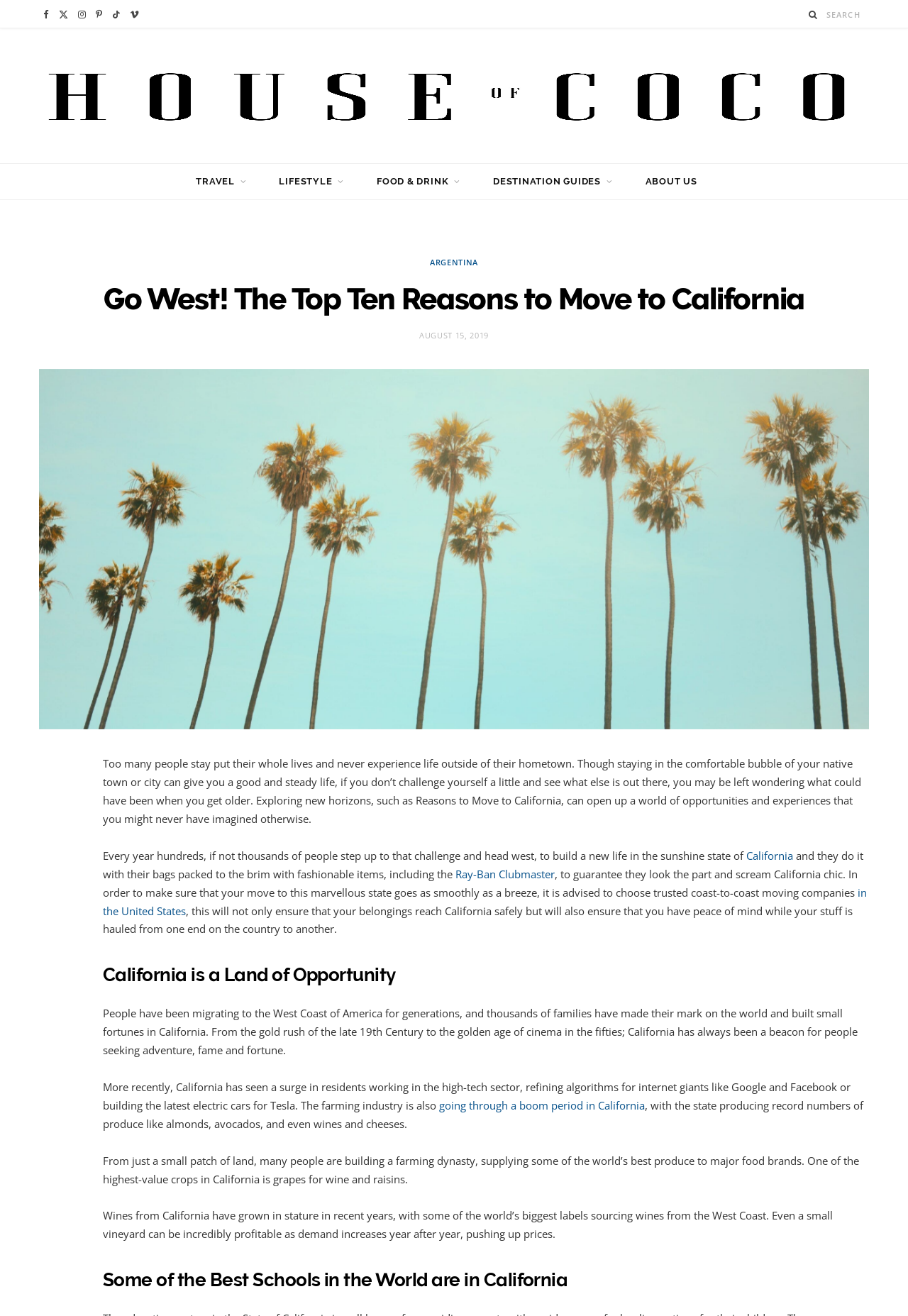Reply to the question with a single word or phrase:
What is one of the industries booming in California?

Farming industry